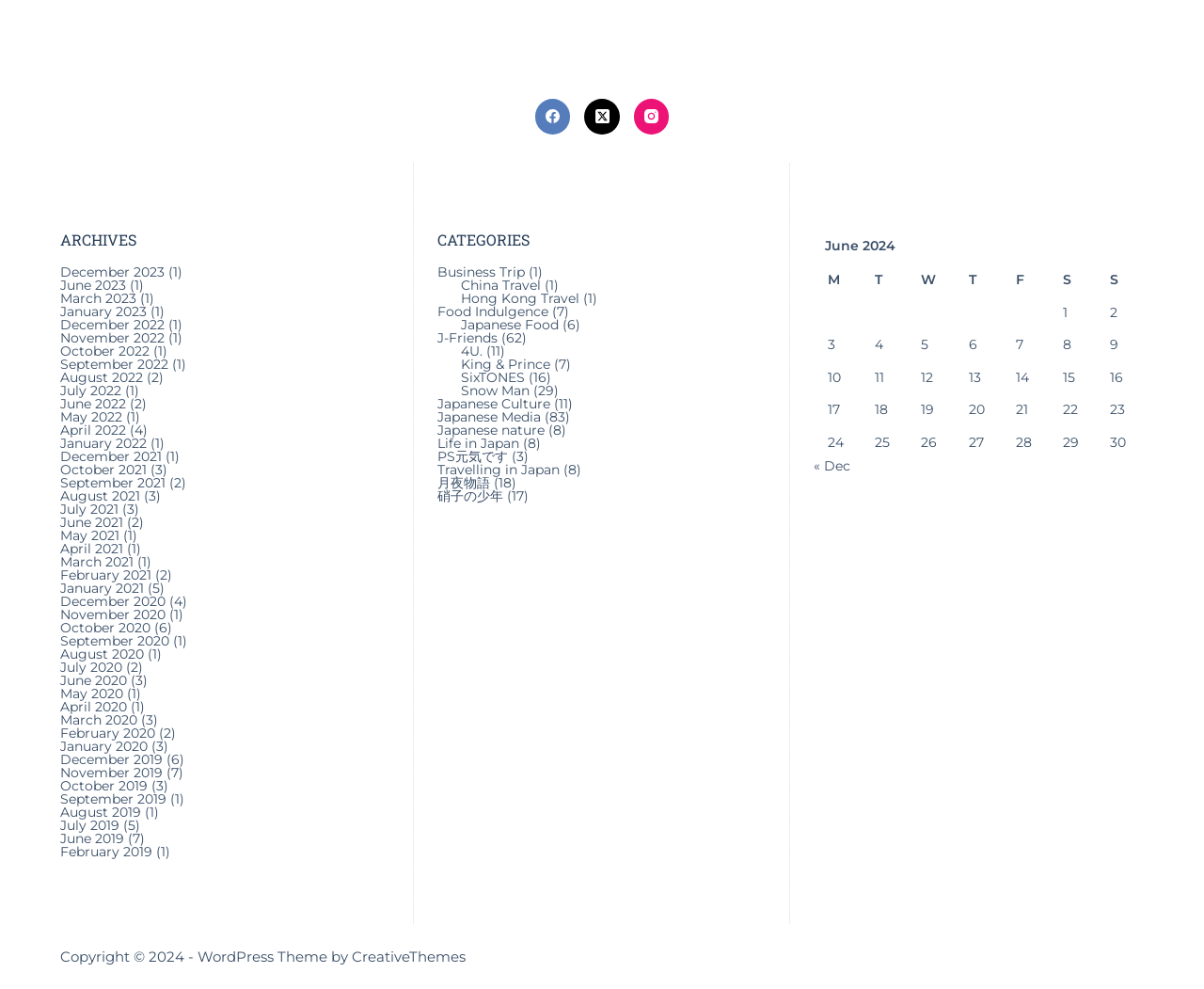What are the social media links at the top?
Look at the image and answer the question using a single word or phrase.

Facebook, Twitter, Instagram